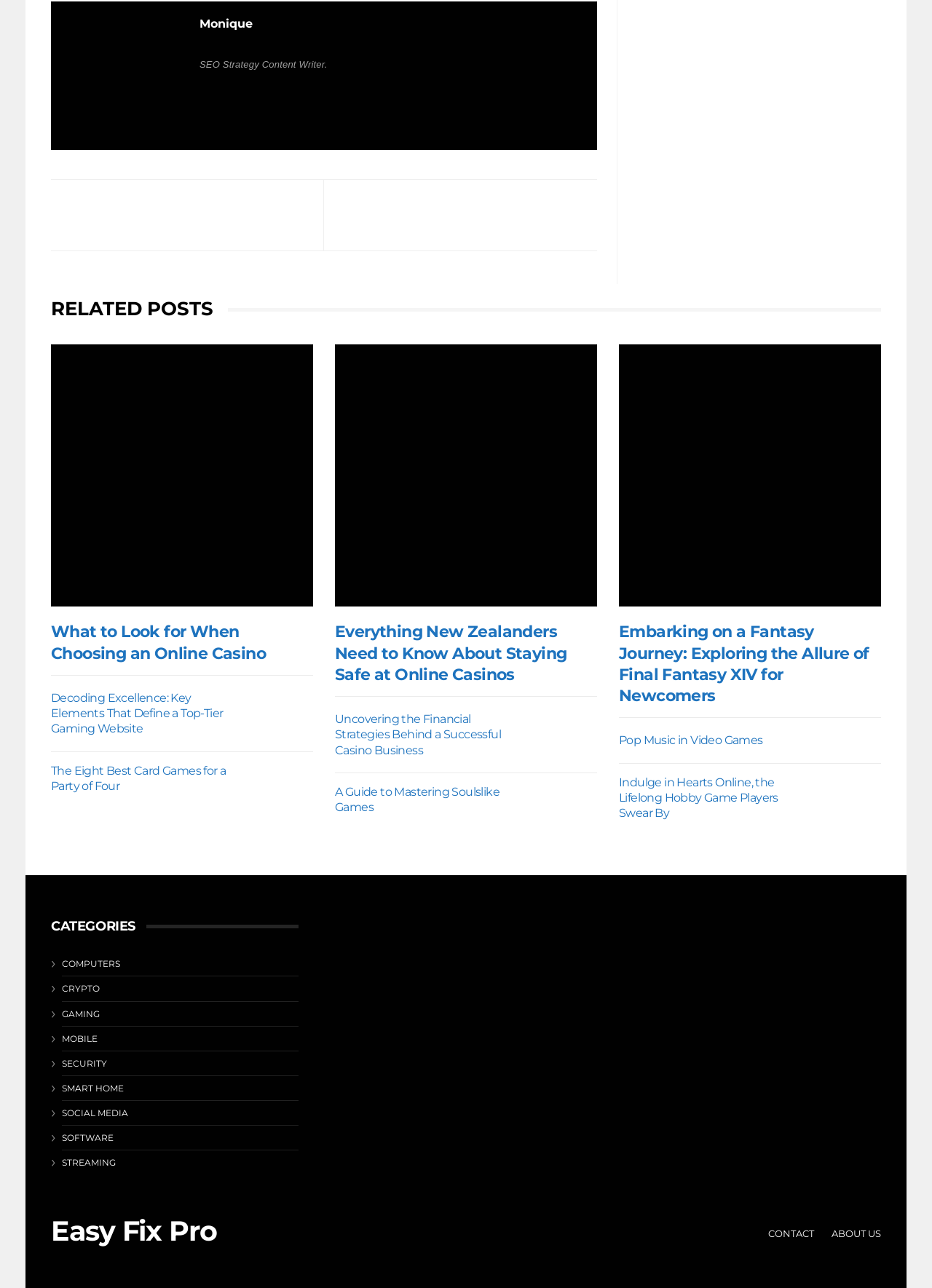Please indicate the bounding box coordinates for the clickable area to complete the following task: "Explore the category of GAMING". The coordinates should be specified as four float numbers between 0 and 1, i.e., [left, top, right, bottom].

[0.066, 0.783, 0.107, 0.791]